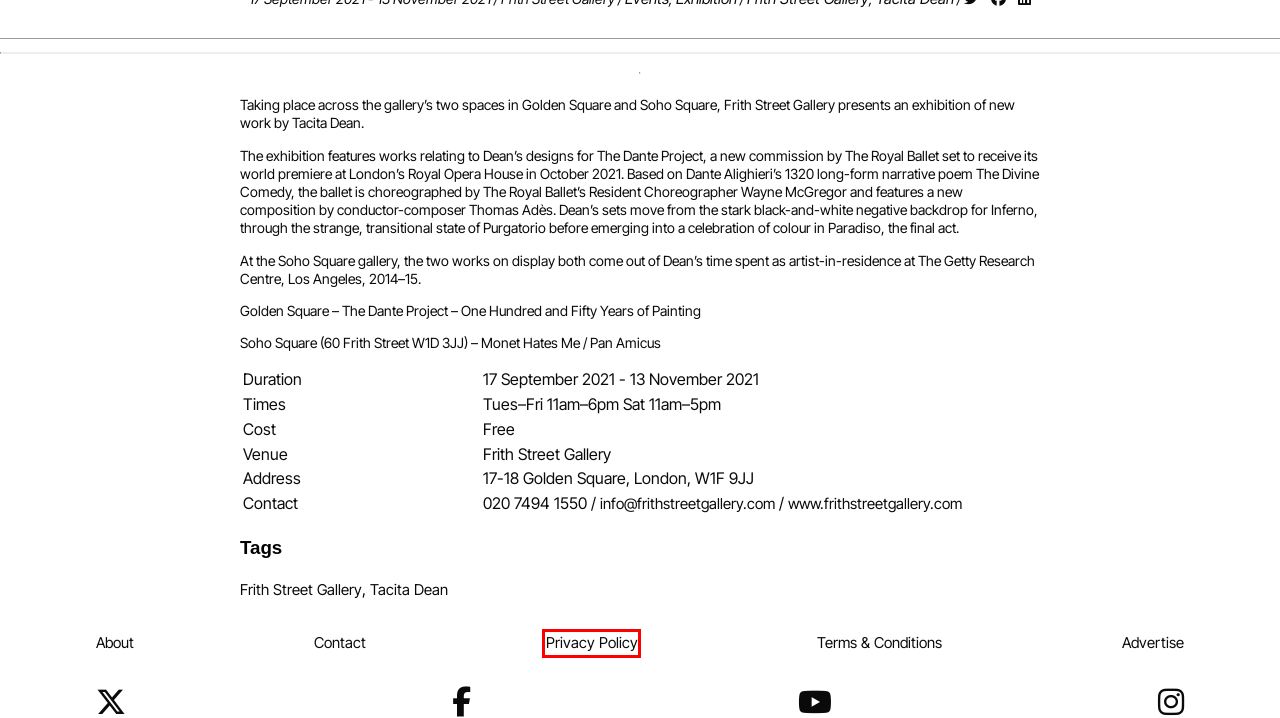Review the screenshot of a webpage that includes a red bounding box. Choose the webpage description that best matches the new webpage displayed after clicking the element within the bounding box. Here are the candidates:
A. Terms & Conditions - Artlyst
B. Contact - Artlyst
C. People Archives - Artlyst
D. Subscribe - Artlyst
E. Frith Street Gallery
F. About - Artlyst
G. Advertise - Artlyst
H. Privacy Policy - Artlyst

H